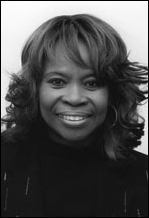Is the photograph of Bishop Dr. Kirkland in color?
Refer to the image and respond with a one-word or short-phrase answer.

No